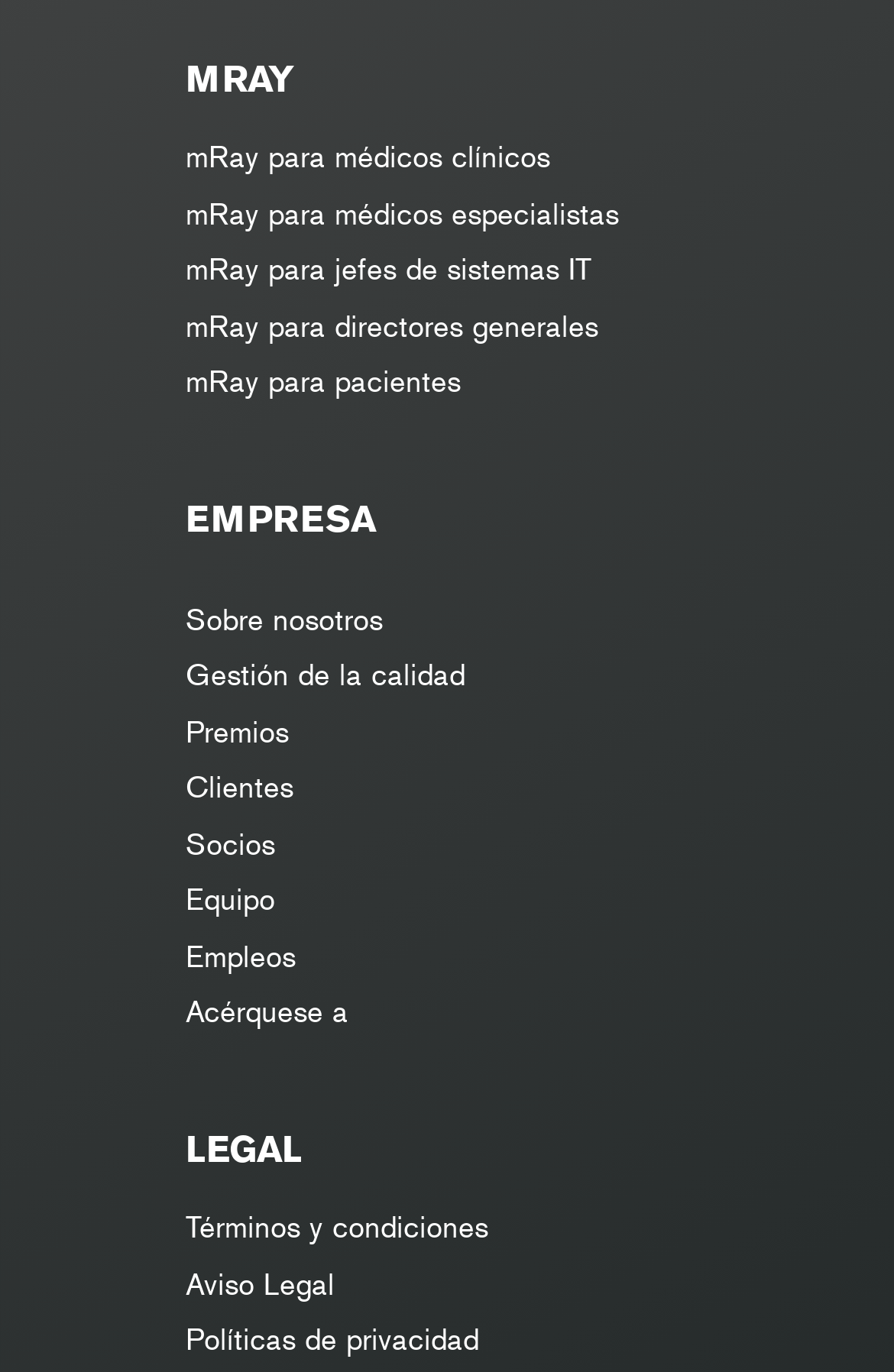Identify the bounding box coordinates of the region I need to click to complete this instruction: "Explore mRay for patients".

[0.208, 0.262, 0.962, 0.295]